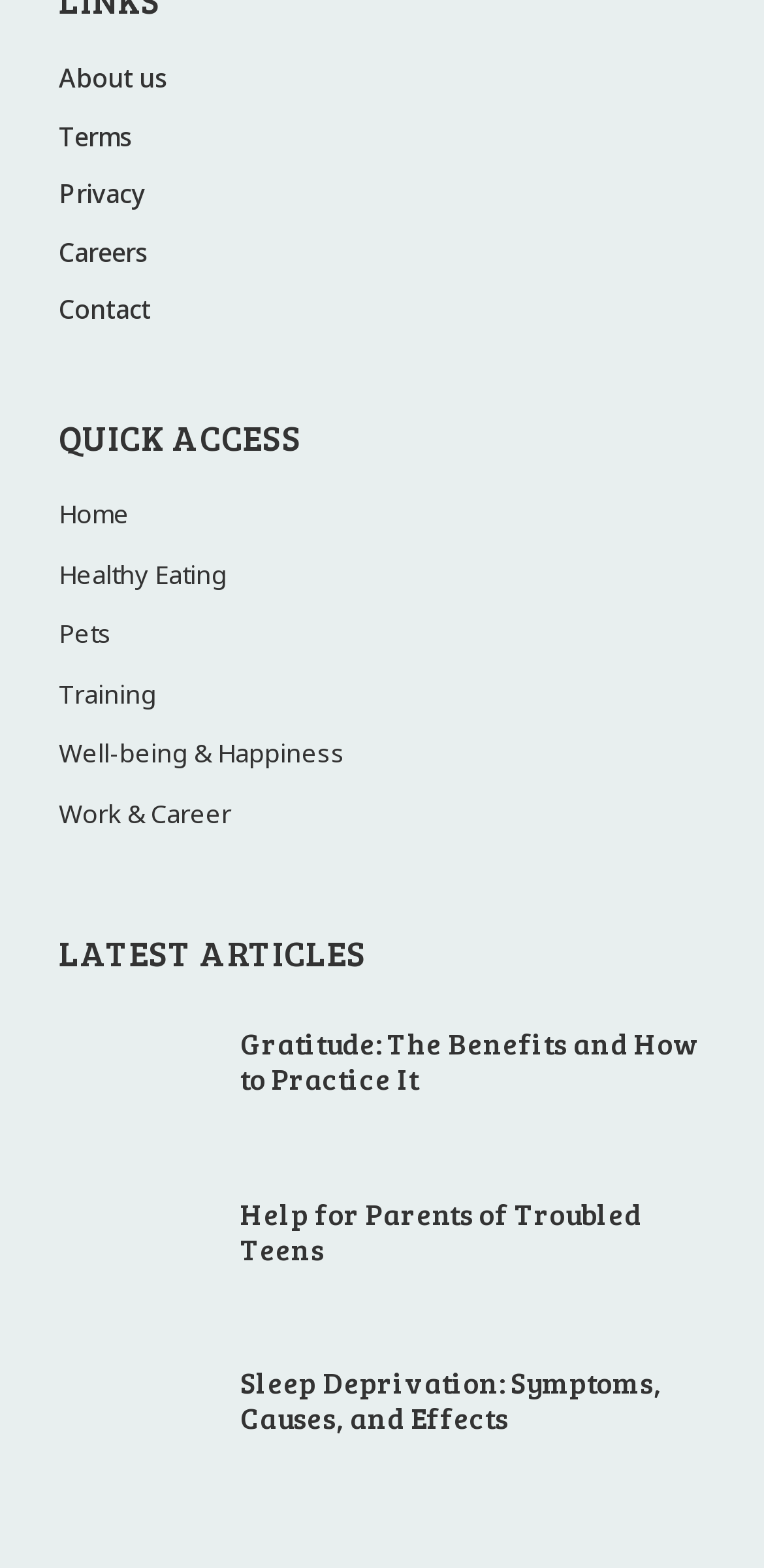Pinpoint the bounding box coordinates of the area that must be clicked to complete this instruction: "explore well-being and happiness".

[0.077, 0.461, 0.923, 0.5]